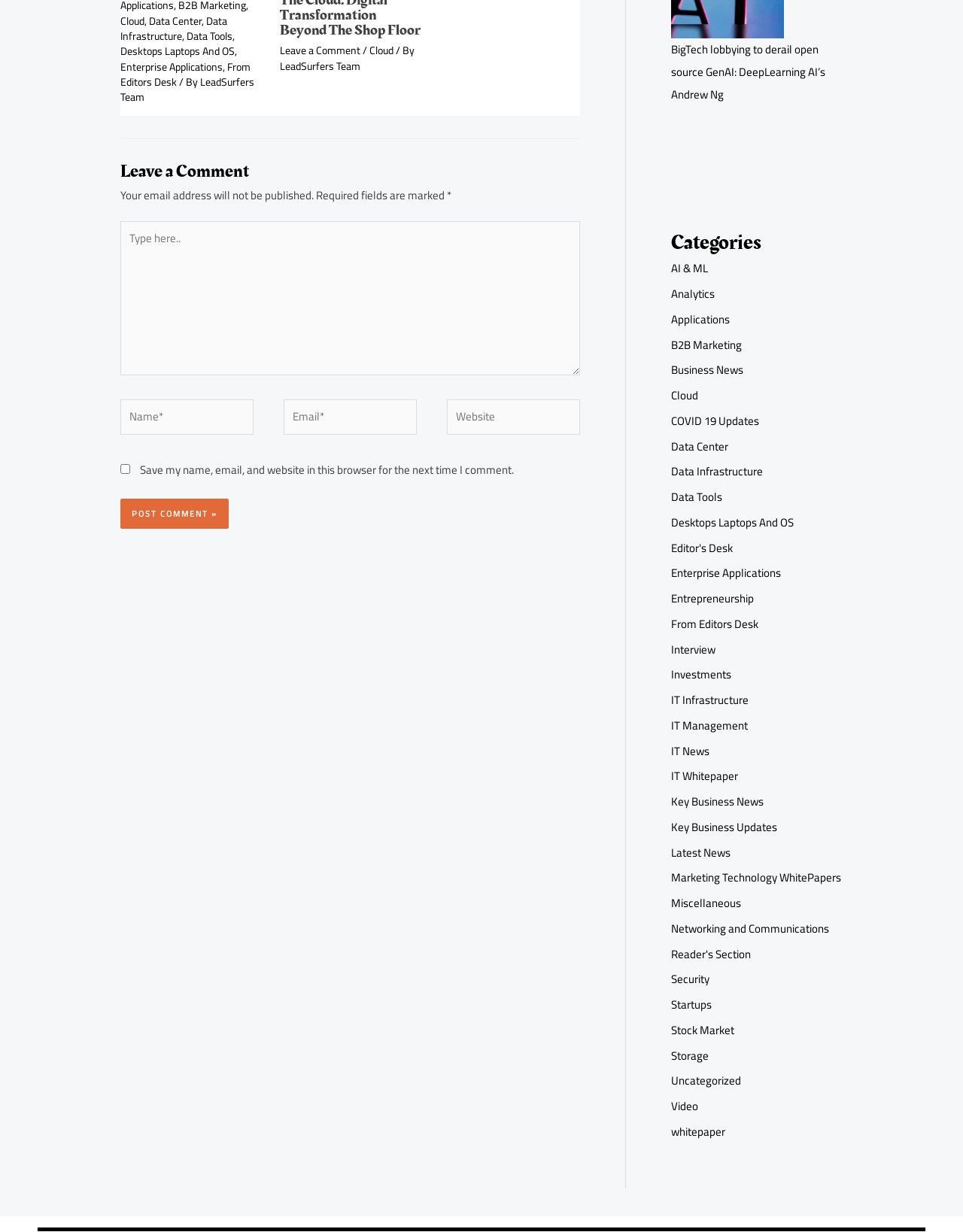Please identify the bounding box coordinates of the region to click in order to complete the task: "Click on the 'Leave a Comment' link". The coordinates must be four float numbers between 0 and 1, specified as [left, top, right, bottom].

[0.291, 0.033, 0.374, 0.049]